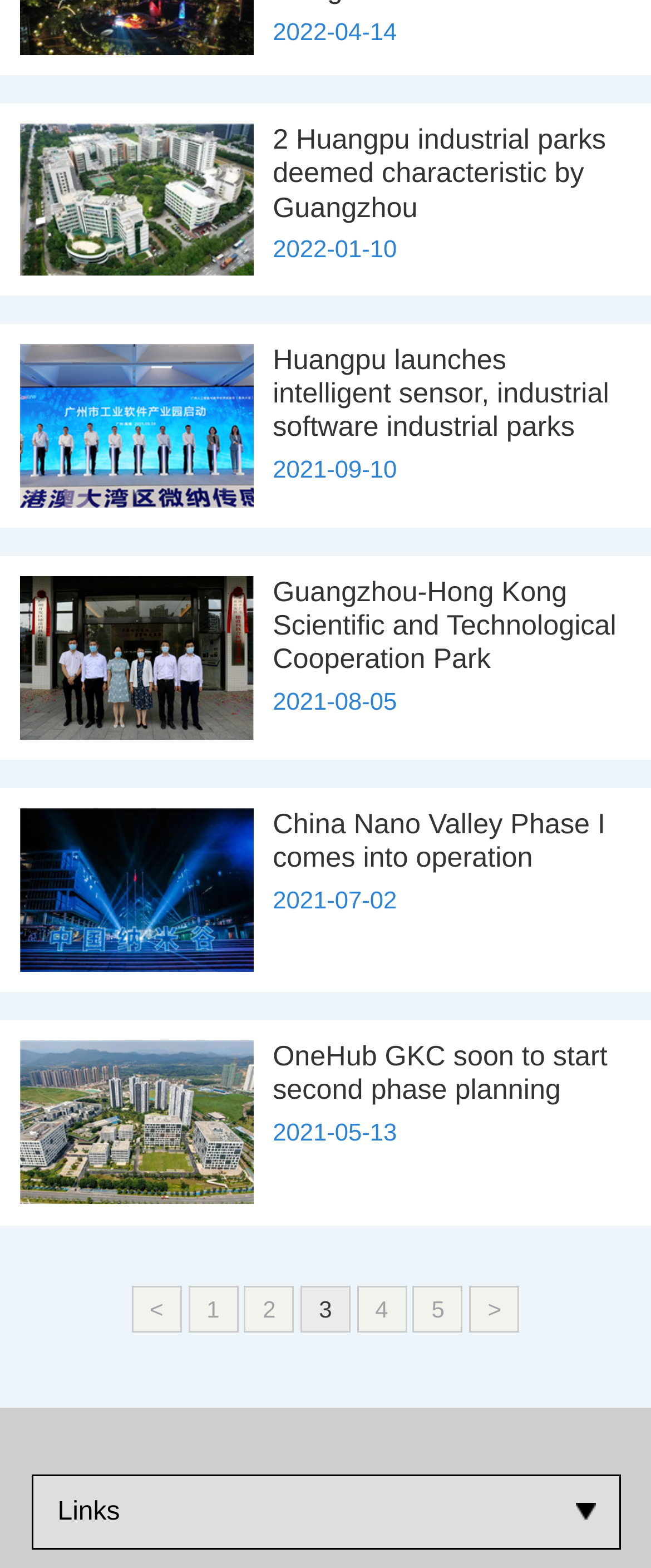Specify the bounding box coordinates of the area to click in order to follow the given instruction: "read news about Guangzhou-Hong Kong Scientific and Technological Cooperation Park."

[0.031, 0.367, 0.969, 0.432]